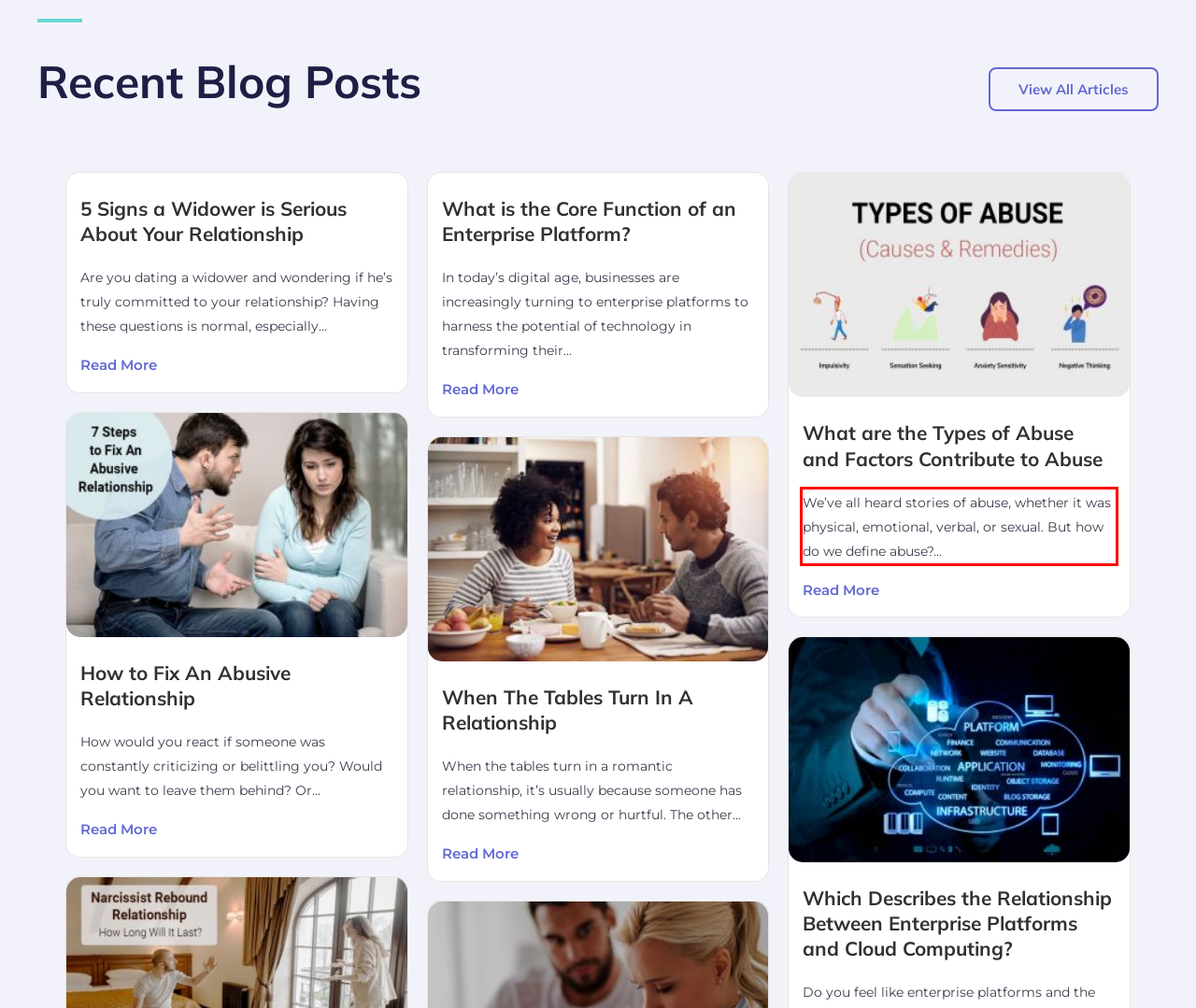Identify and transcribe the text content enclosed by the red bounding box in the given screenshot.

We’ve all heard stories of abuse, whether it was physical, emotional, verbal, or sexual. But how do we define abuse?...